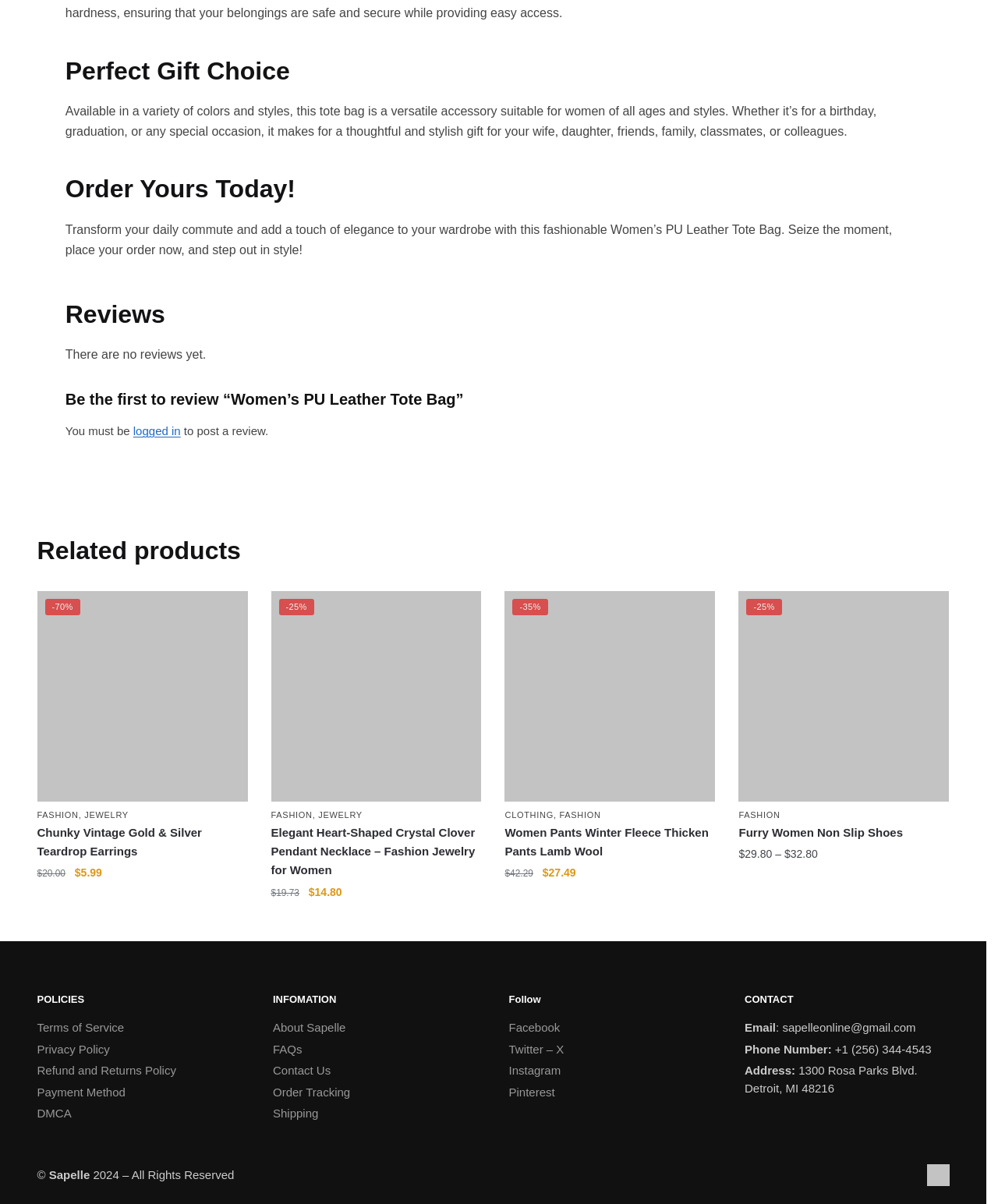Identify the bounding box coordinates of the region I need to click to complete this instruction: "Follow Sapelle on Facebook".

[0.51, 0.842, 0.561, 0.853]